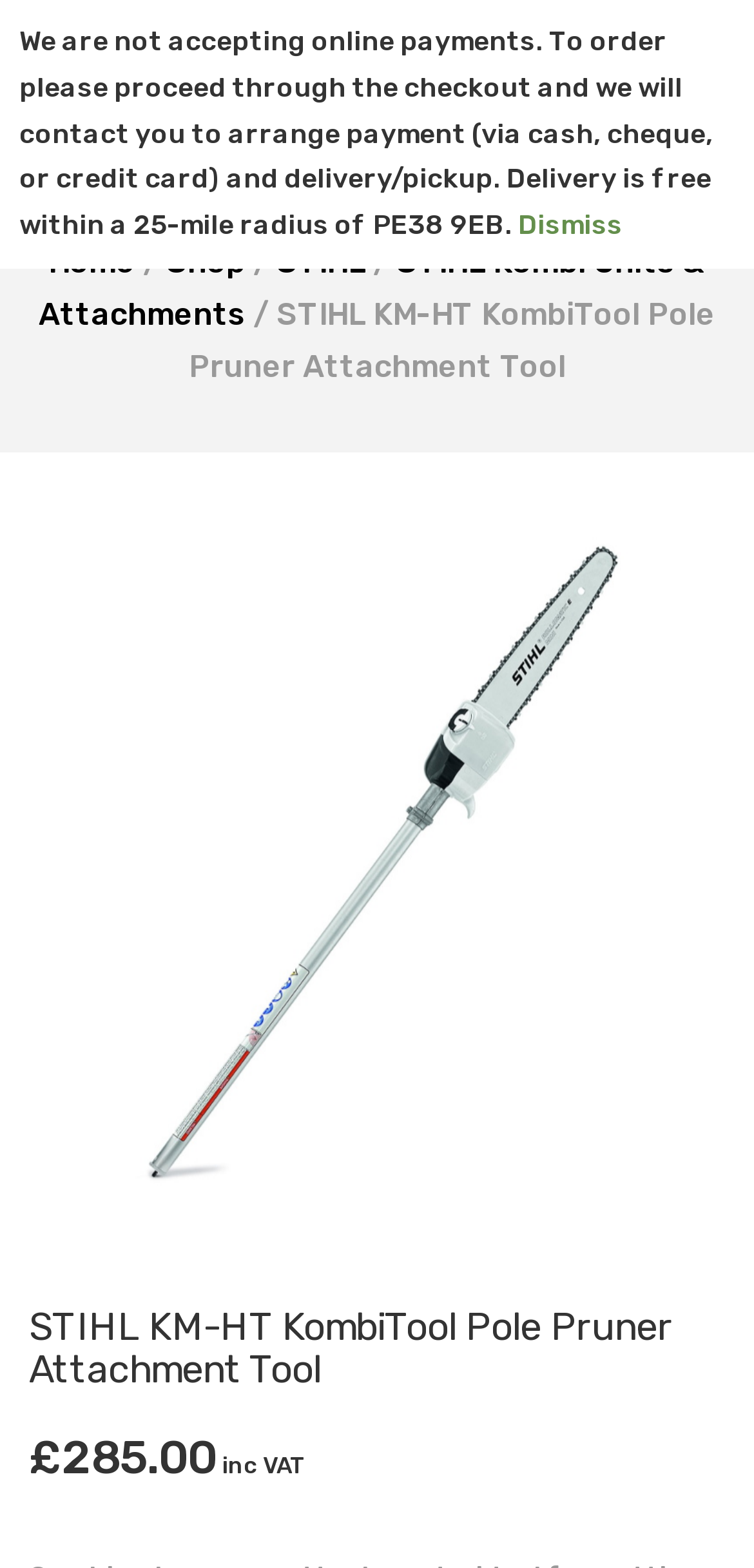Locate the bounding box coordinates of the area that needs to be clicked to fulfill the following instruction: "Dismiss the notification". The coordinates should be in the format of four float numbers between 0 and 1, namely [left, top, right, bottom].

[0.687, 0.133, 0.826, 0.154]